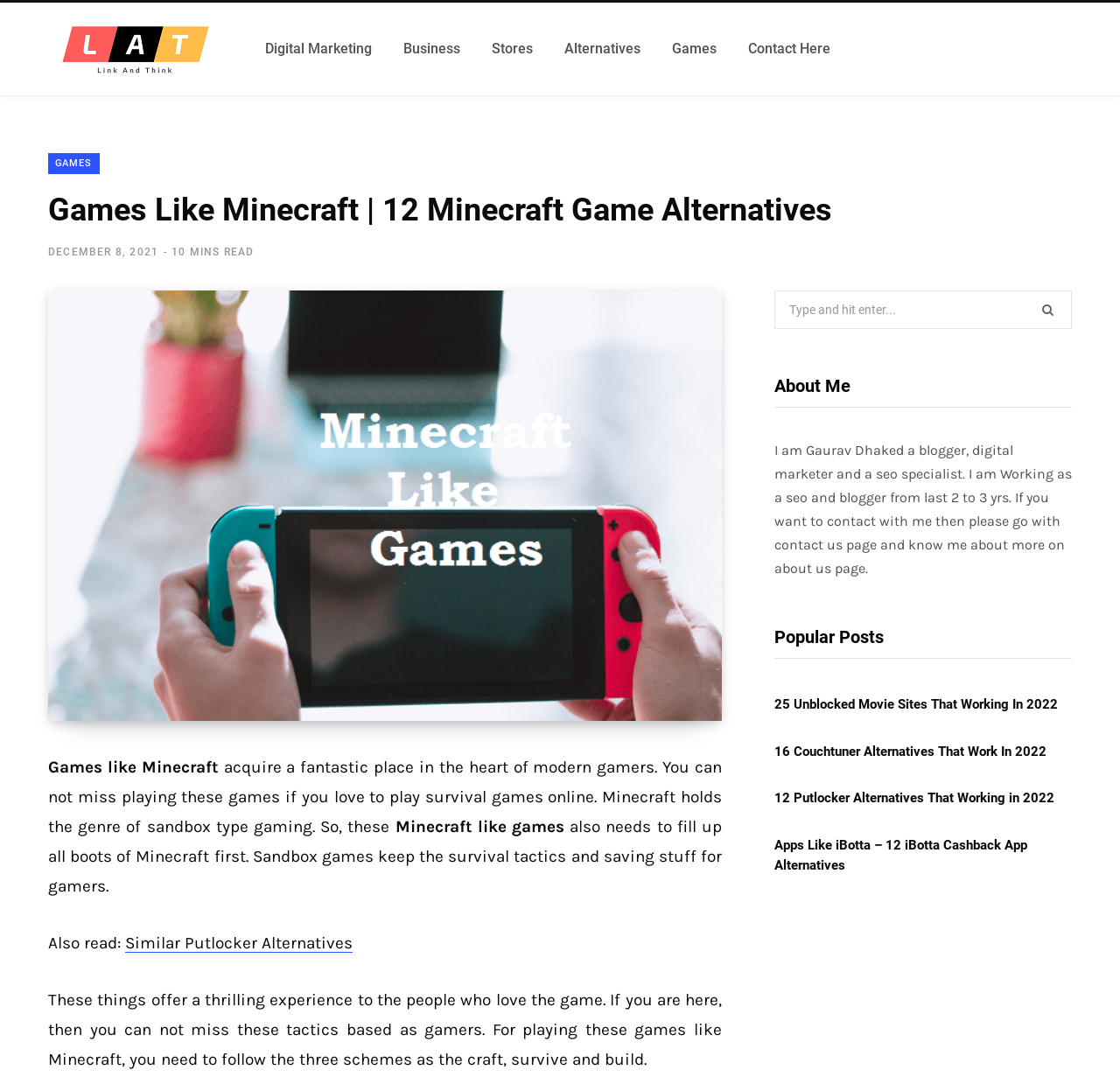Please locate the bounding box coordinates of the element's region that needs to be clicked to follow the instruction: "Explore the shortcuts". The bounding box coordinates should be provided as four float numbers between 0 and 1, i.e., [left, top, right, bottom].

None